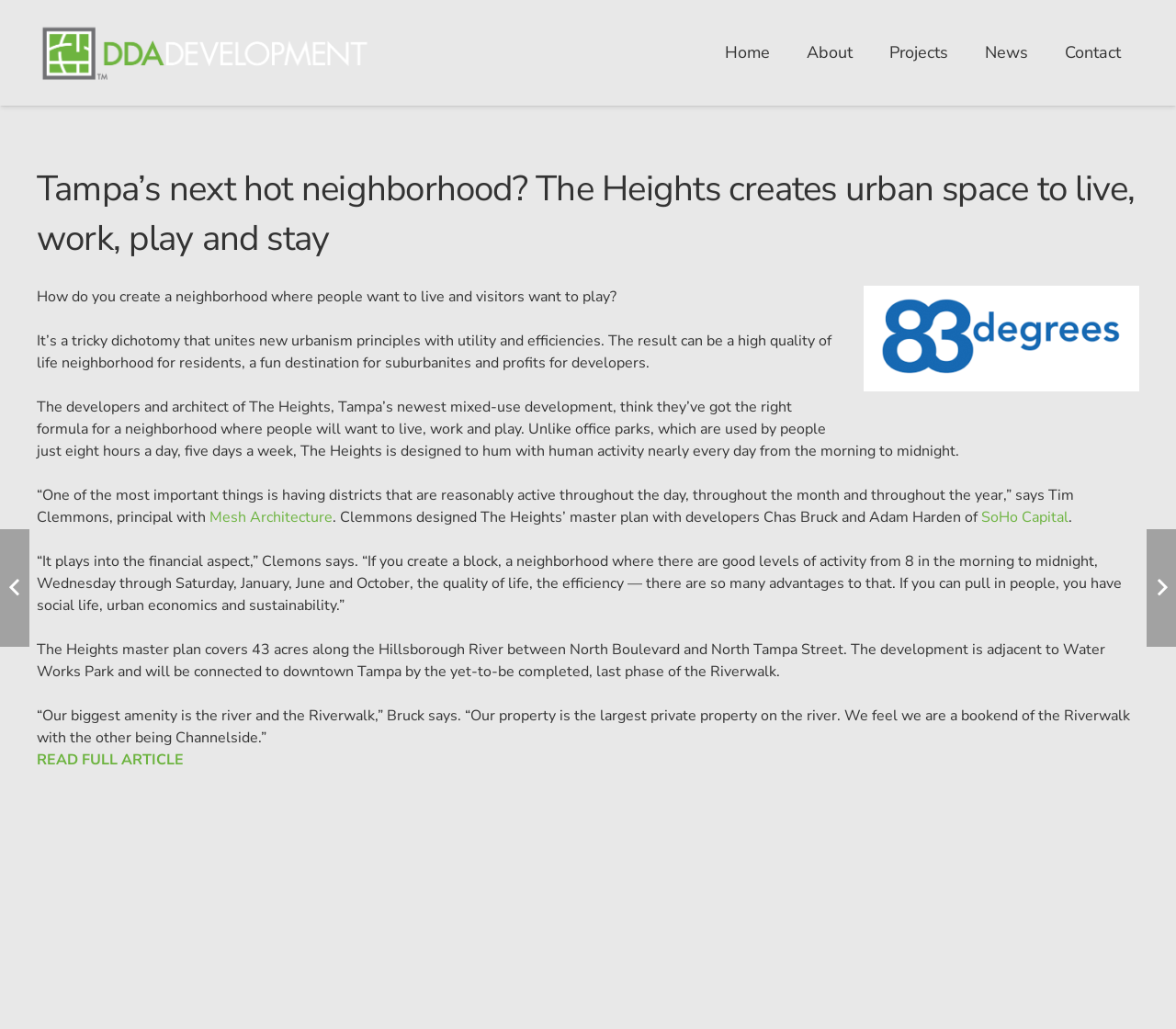Generate a thorough description of the webpage.

The webpage appears to be an article about a new urban development project called The Heights in Tampa, Florida. At the top of the page, there is a logo of DDA Development, followed by a navigation menu with links to Home, About, Projects, News, and Contact.

Below the navigation menu, there is a main section that takes up most of the page. It starts with a heading that reads "Tampa’s next hot neighborhood? The Heights creates urban space to live, work, play and stay." This is followed by three paragraphs of text that discuss the concept of creating a neighborhood that is desirable for both residents and visitors. The text explains that The Heights aims to achieve this by combining new urbanism principles with utility and efficiency.

The article then quotes Tim Clemmons, the principal architect of The Heights, who emphasizes the importance of having active districts throughout the day, month, and year. The text also mentions the developers of the project, Chas Bruck and Adam Harden of SoHo Capital. 

Further down the page, there is a description of the master plan of The Heights, which covers 43 acres along the Hillsborough River. The development is adjacent to Water Works Park and will be connected to downtown Tampa by the Riverwalk. The article quotes Bruck, who highlights the river and the Riverwalk as the biggest amenities of the project.

At the bottom of the page, there is a link to read the full article. Overall, the webpage provides an overview of The Heights development project, its concept, and its features.